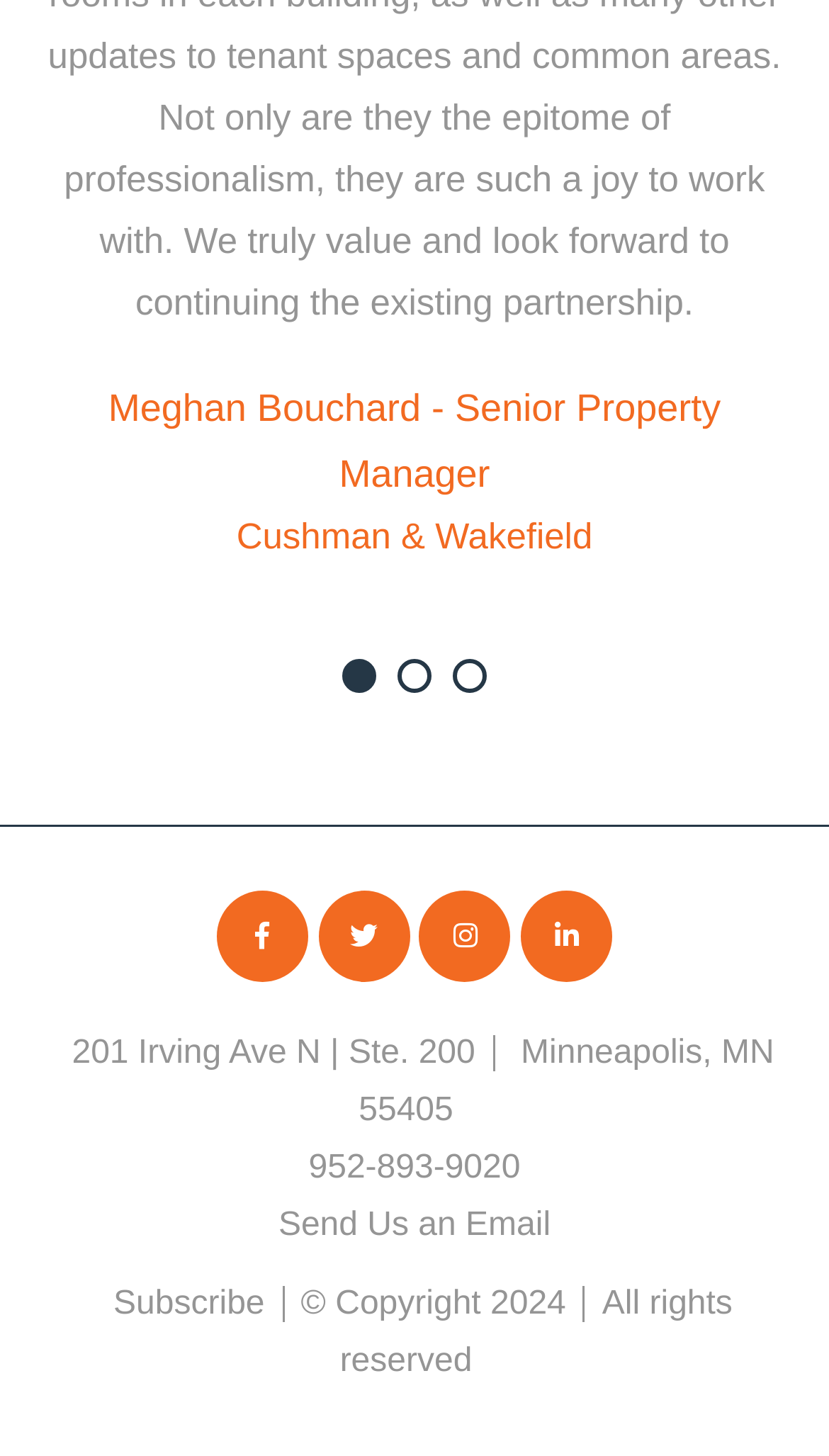Determine the bounding box coordinates of the clickable element necessary to fulfill the instruction: "Click on the phone number link". Provide the coordinates as four float numbers within the 0 to 1 range, i.e., [left, top, right, bottom].

[0.051, 0.782, 0.949, 0.822]